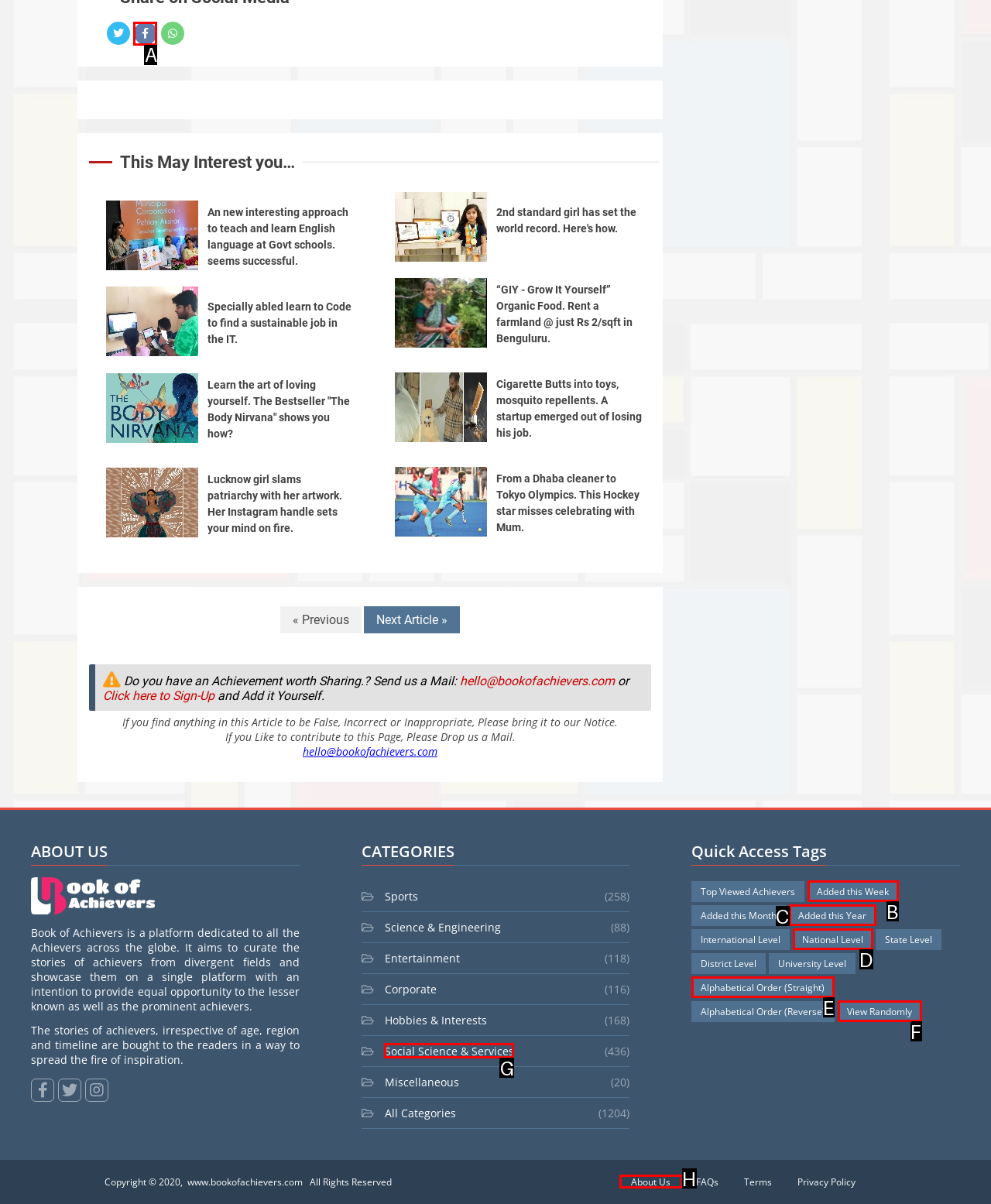Match the HTML element to the description: About Us. Respond with the letter of the correct option directly.

H